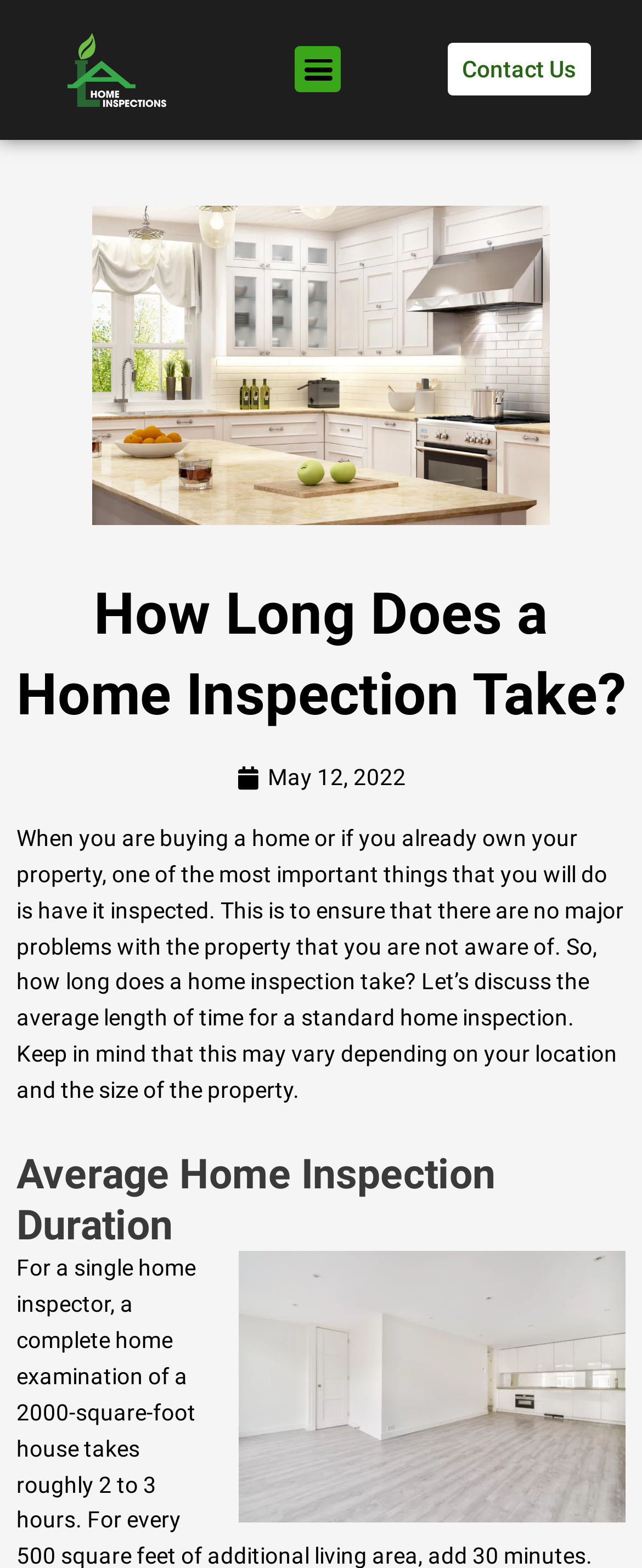Return the bounding box coordinates of the UI element that corresponds to this description: "May 12, 2022". The coordinates must be given as four float numbers in the range of 0 and 1, [left, top, right, bottom].

[0.368, 0.485, 0.632, 0.508]